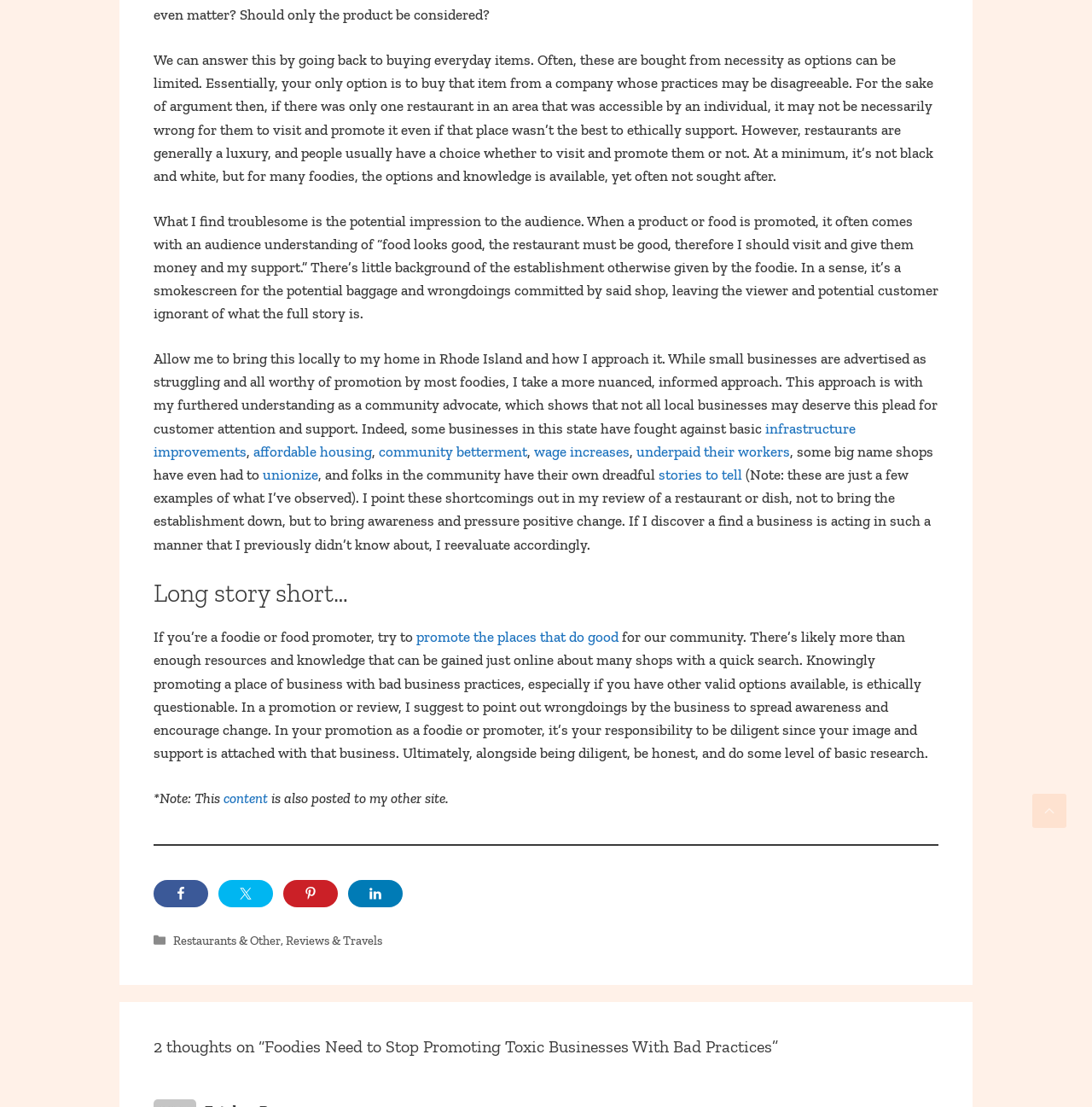Please identify the bounding box coordinates of the element on the webpage that should be clicked to follow this instruction: "Scroll back to top of the page". The bounding box coordinates should be given as four float numbers between 0 and 1, formatted as [left, top, right, bottom].

[0.945, 0.717, 0.977, 0.748]